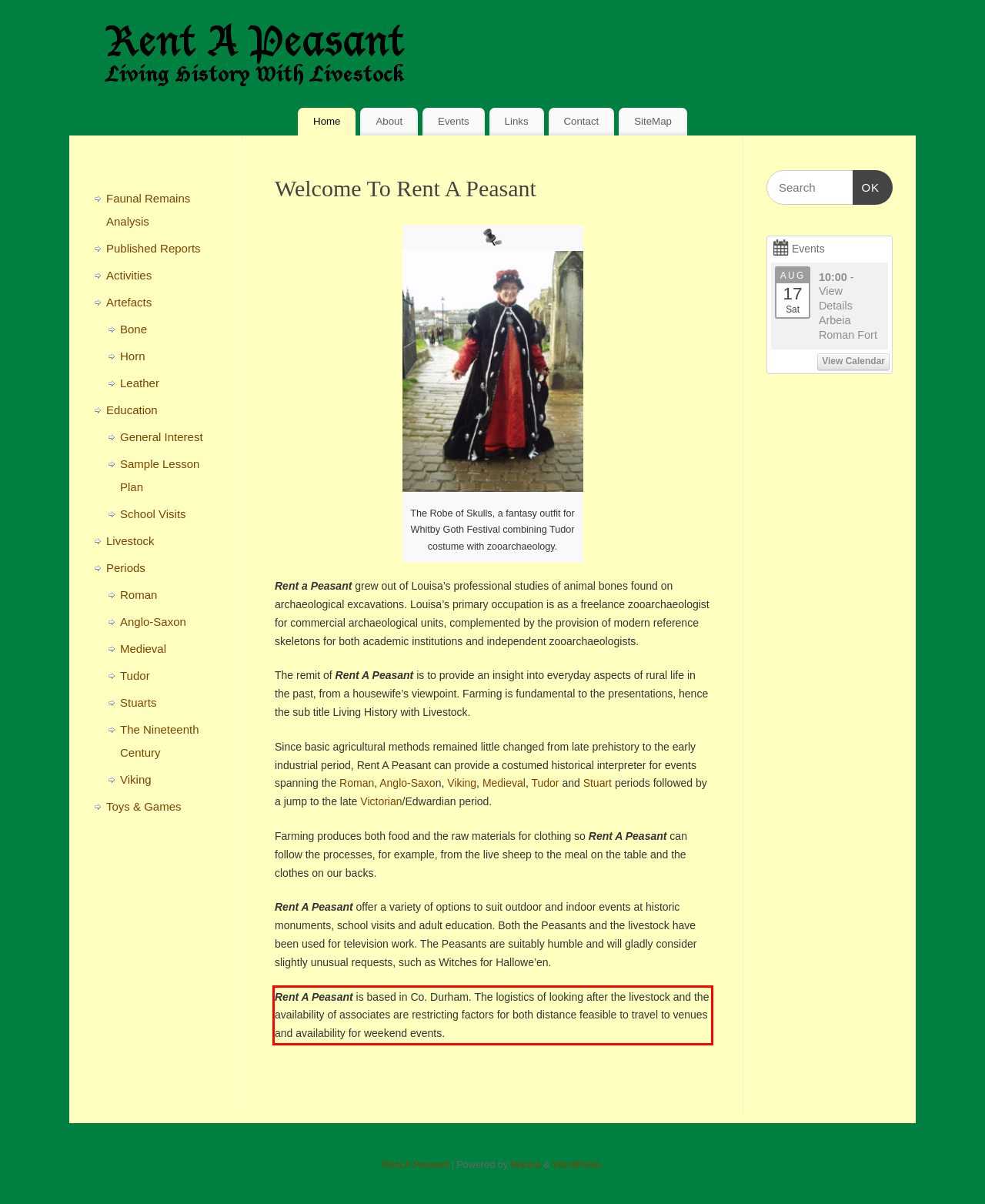Within the screenshot of the webpage, there is a red rectangle. Please recognize and generate the text content inside this red bounding box.

Rent A Peasant is based in Co. Durham. The logistics of looking after the livestock and the availability of associates are restricting factors for both distance feasible to travel to venues and availability for weekend events.